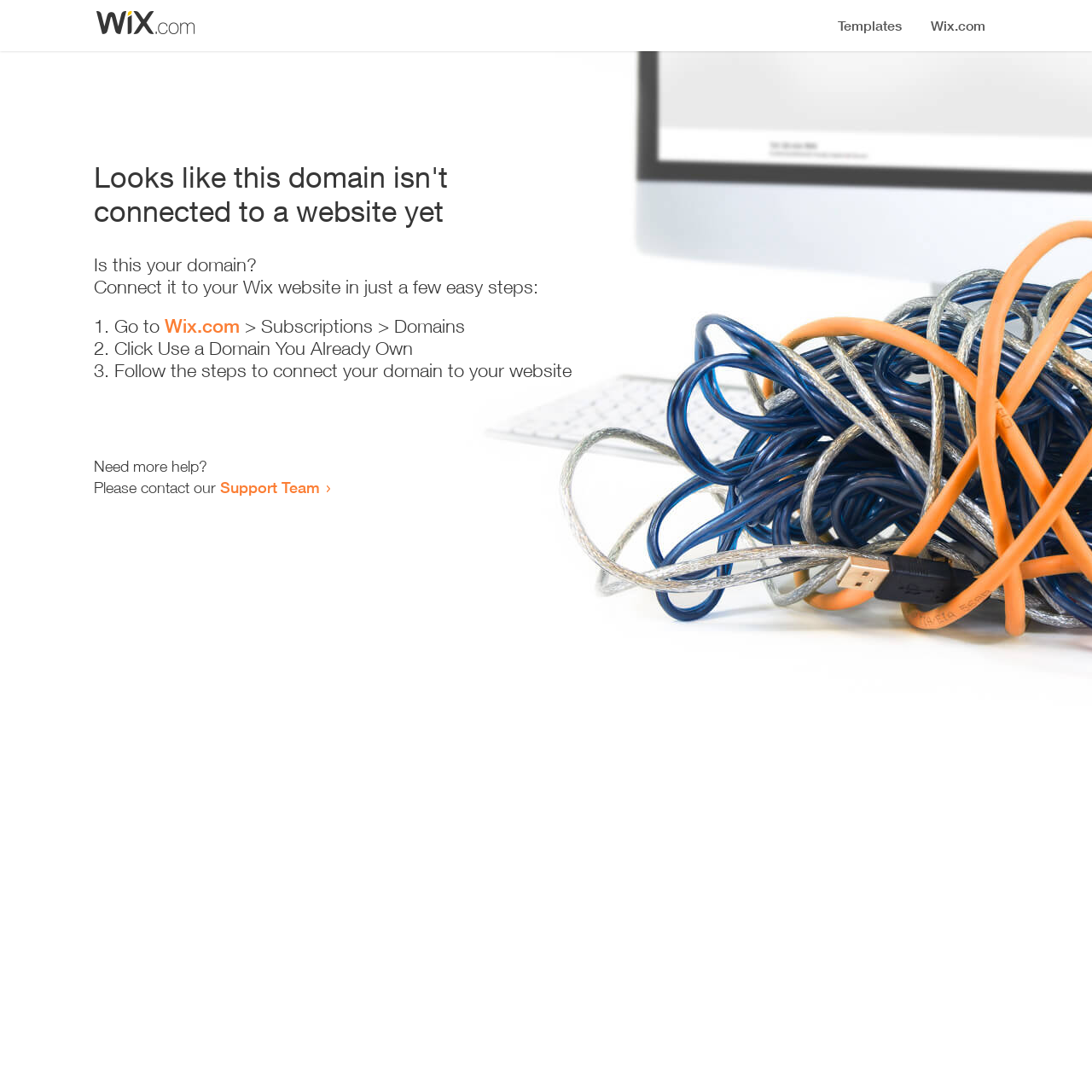Bounding box coordinates are specified in the format (top-left x, top-left y, bottom-right x, bottom-right y). All values are floating point numbers bounded between 0 and 1. Please provide the bounding box coordinate of the region this sentence describes: Wix.com

[0.151, 0.288, 0.22, 0.309]